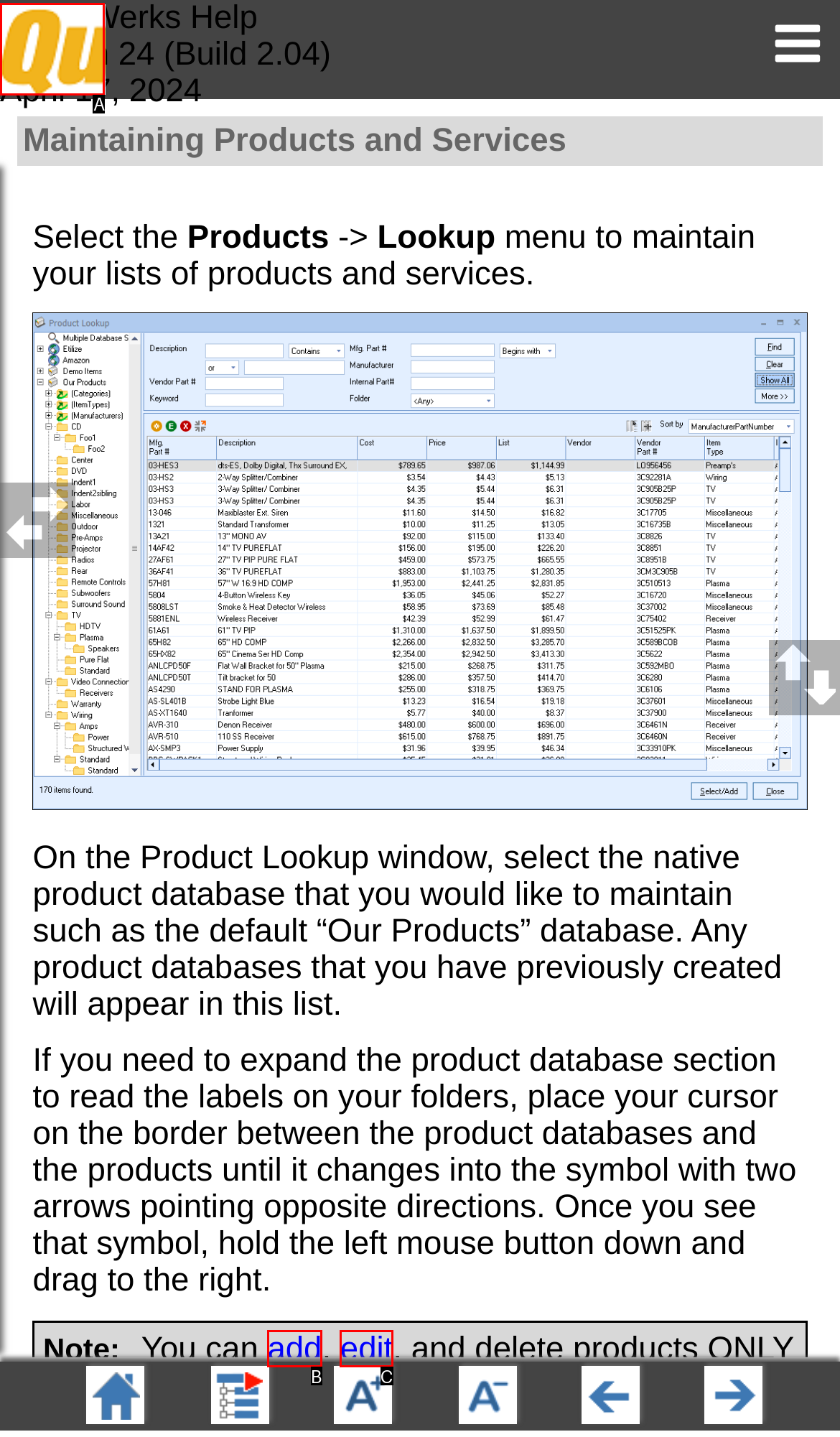Identify the option that corresponds to: Contact us now
Respond with the corresponding letter from the choices provided.

None